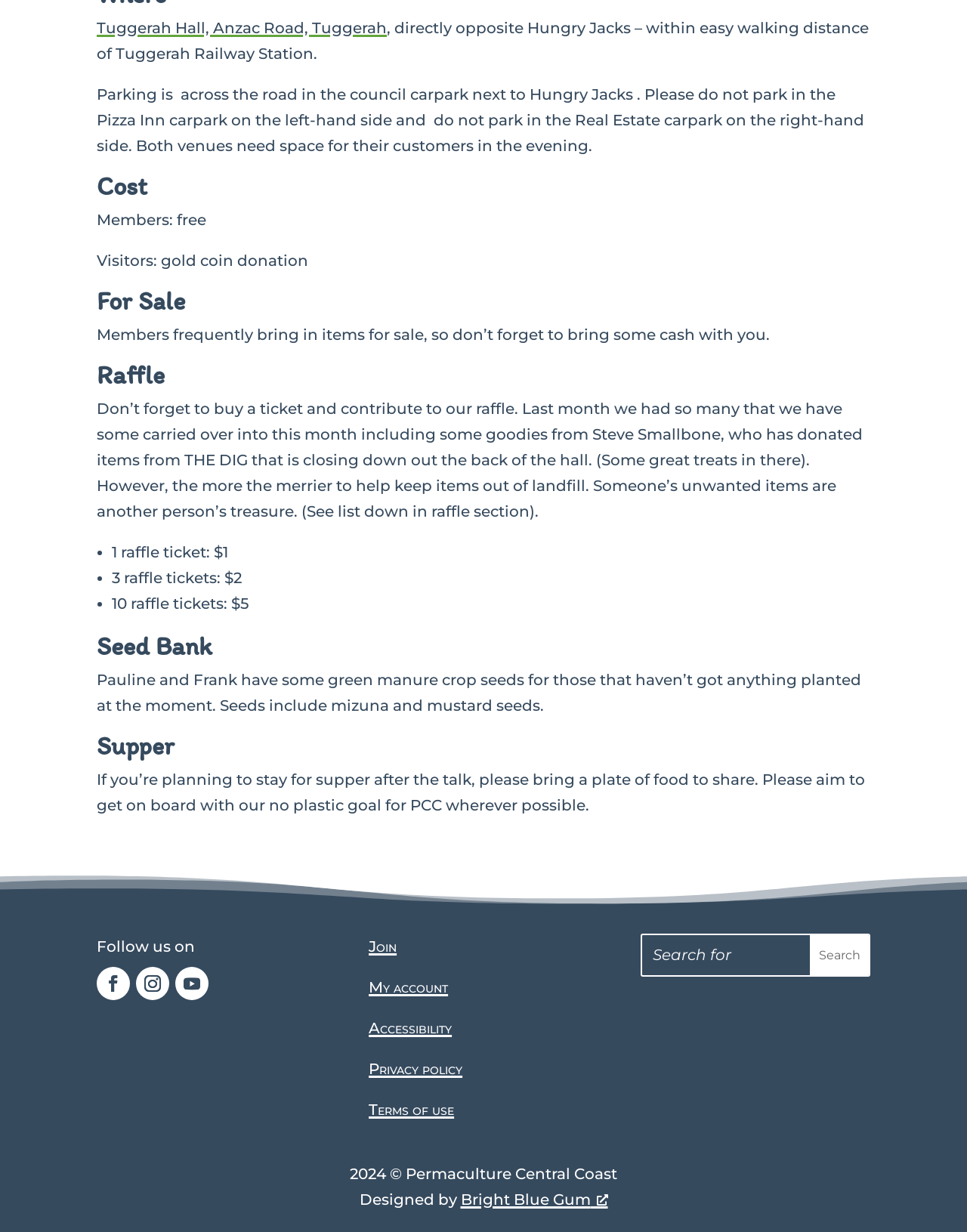Use one word or a short phrase to answer the question provided: 
What is the purpose of the Seed Bank?

To provide green manure crop seeds